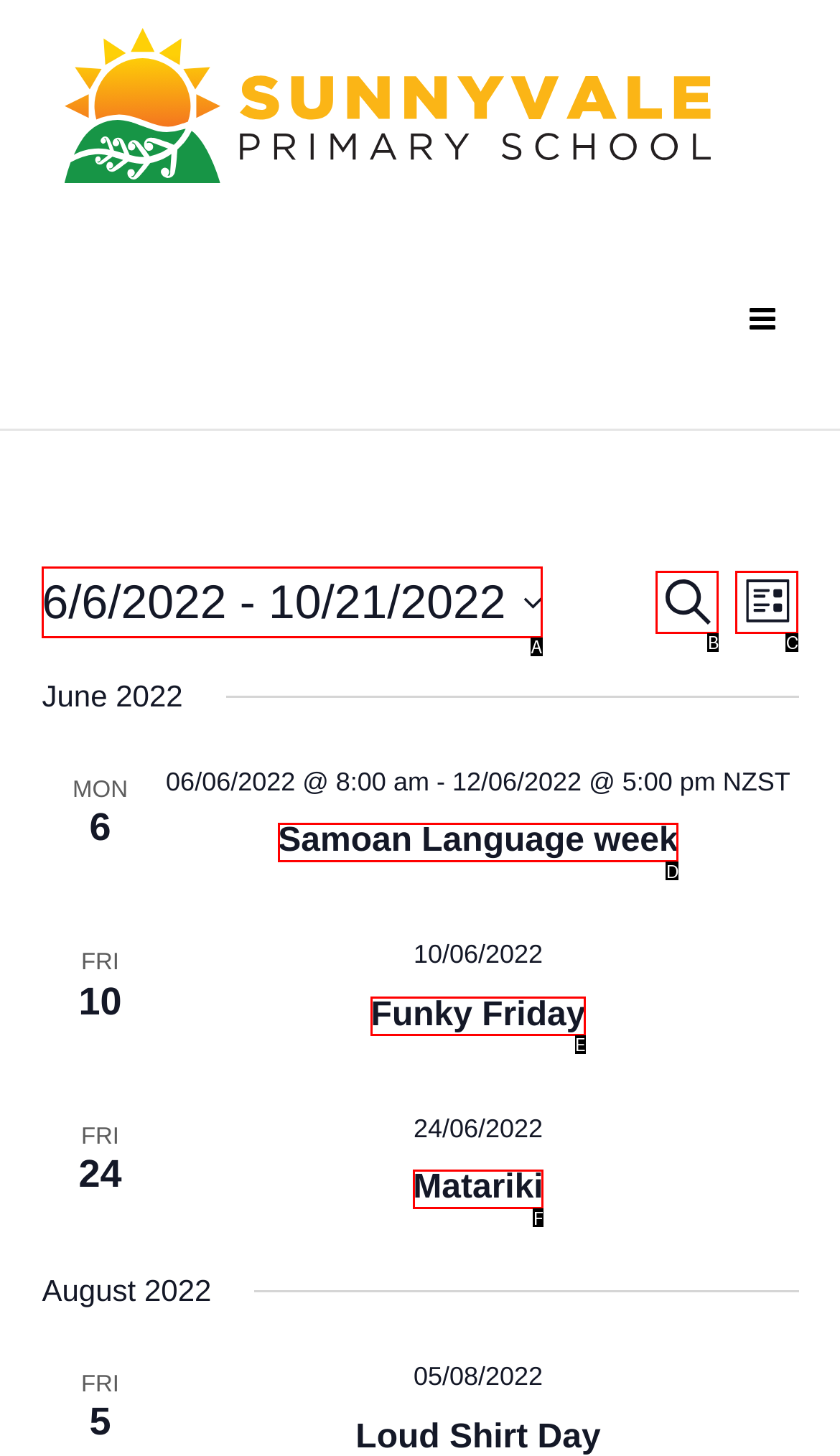Determine which UI element matches this description: List
Reply with the appropriate option's letter.

C